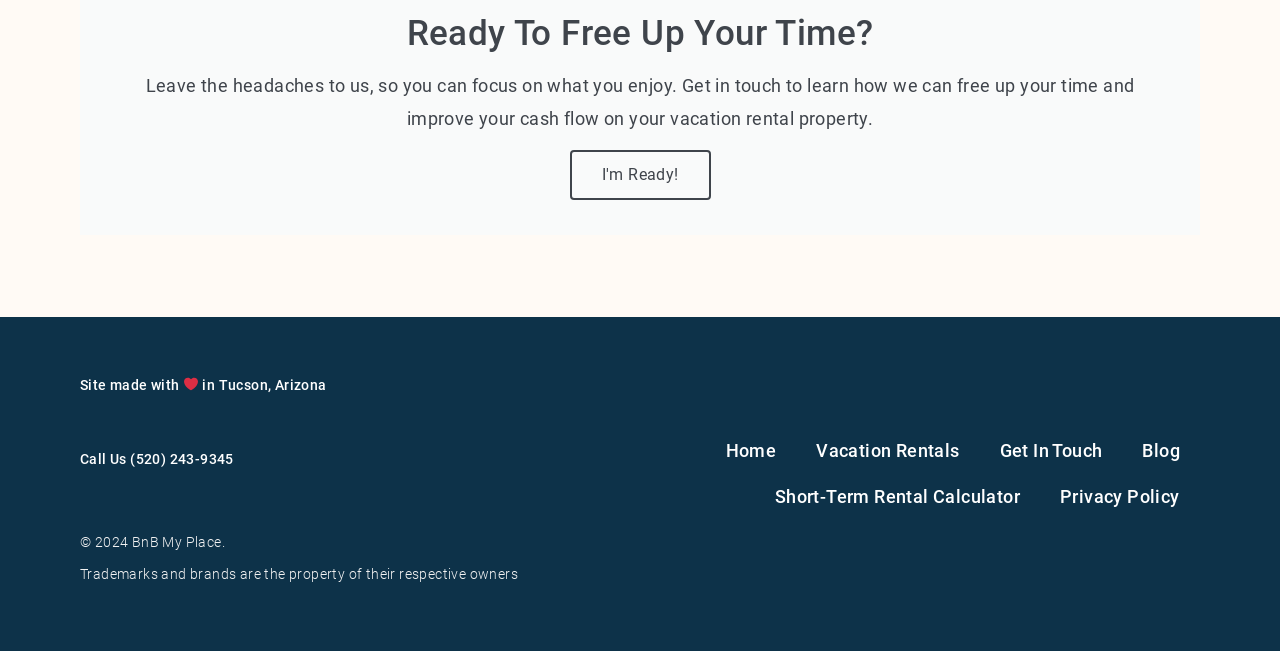What is the year of the copyright?
Using the image, respond with a single word or phrase.

2024